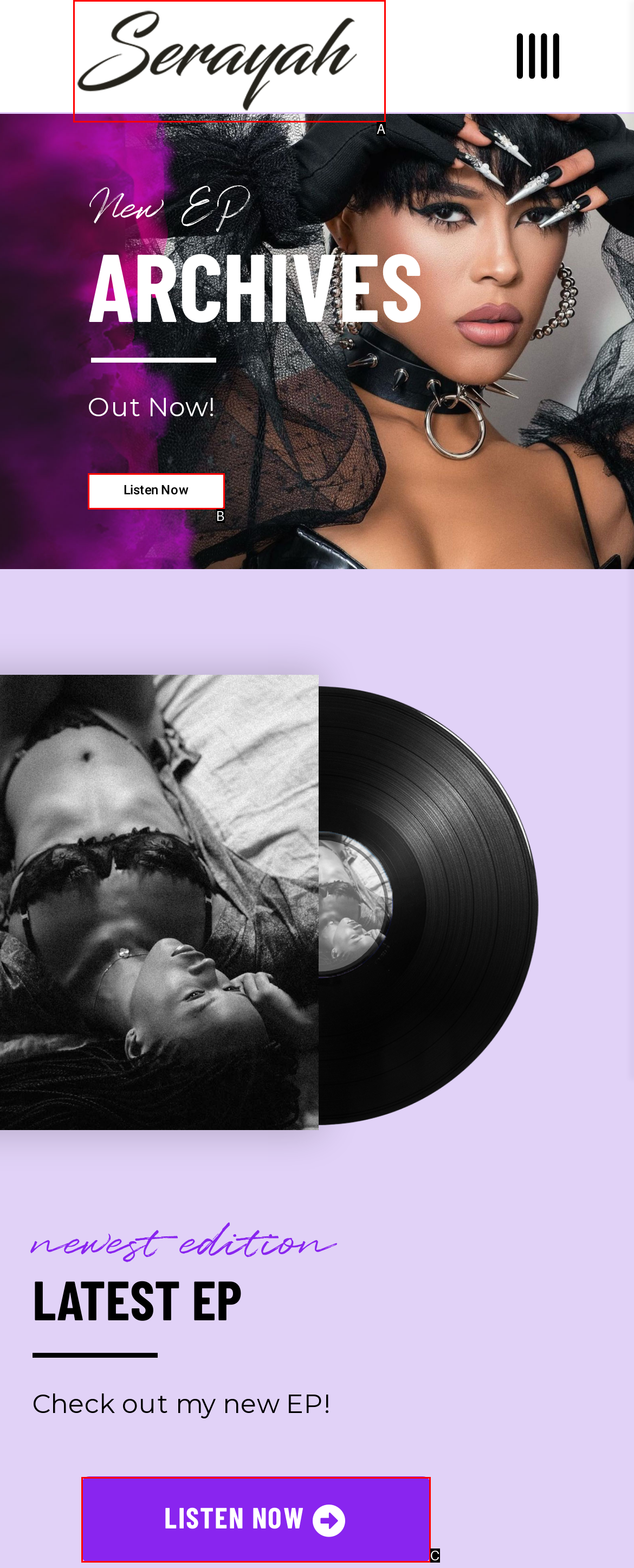Find the HTML element that corresponds to the description: RENT Magazine Q2 '23. Indicate your selection by the letter of the appropriate option.

None